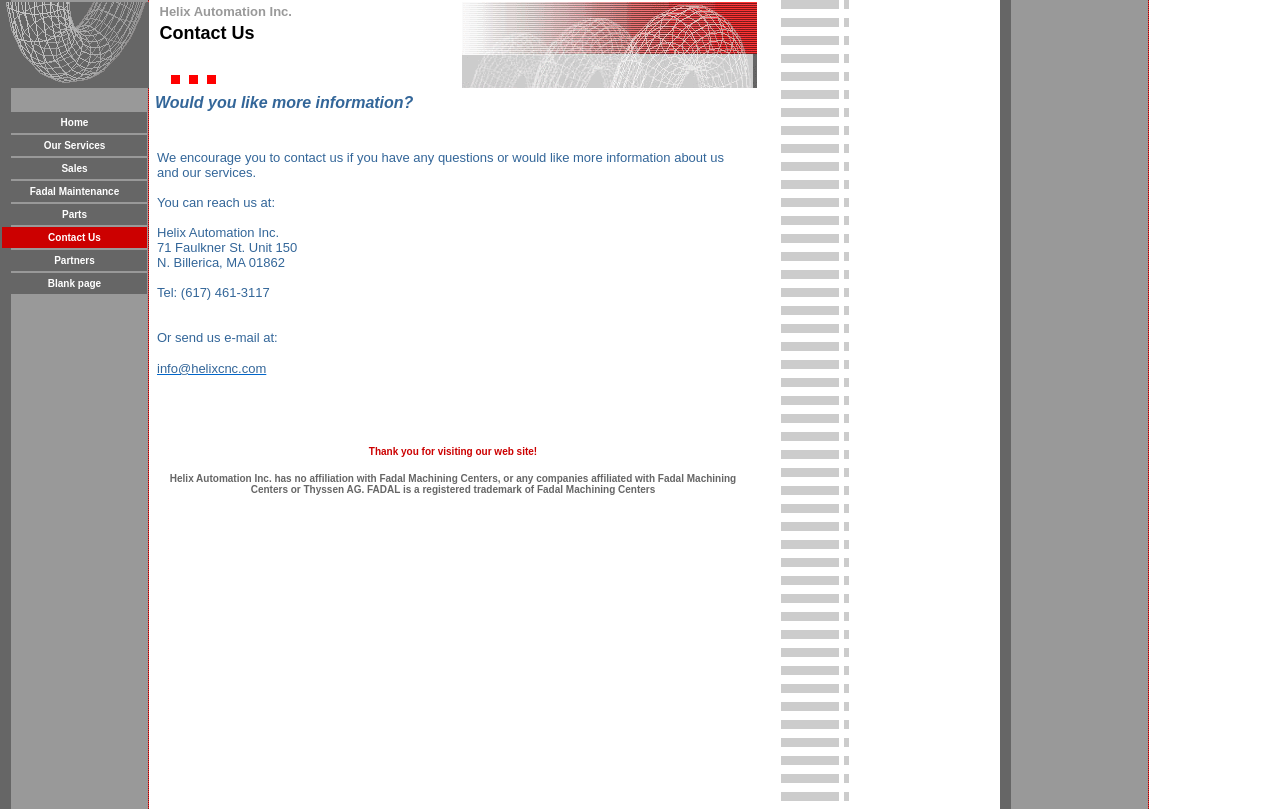Refer to the image and answer the question with as much detail as possible: What is the company name?

The company name can be found in the contact information section, which is located in the middle of the webpage. It is mentioned as 'Helix Automation Inc.' along with the address and phone number.